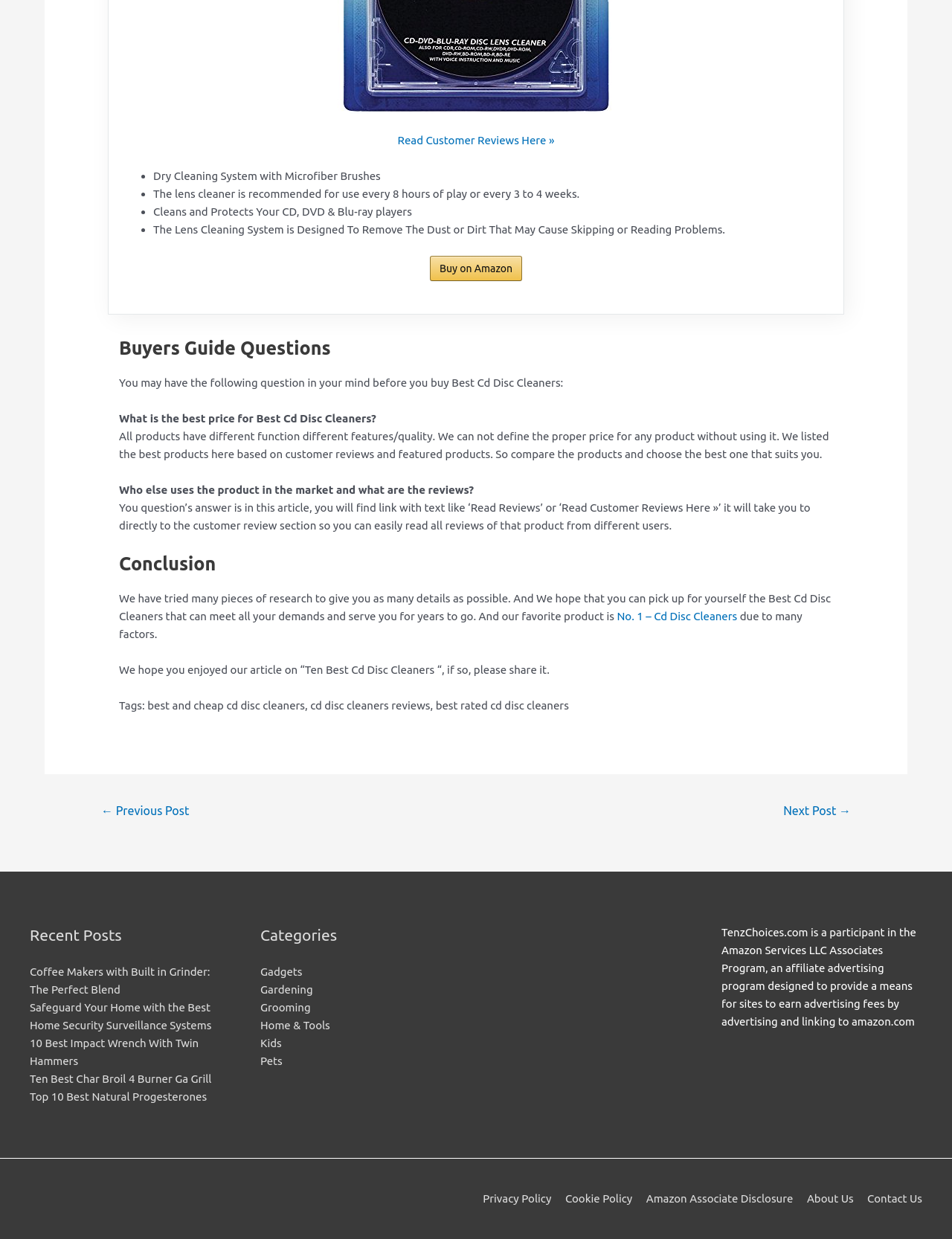Identify the bounding box coordinates of the element to click to follow this instruction: 'Browse the 'Recent Posts' section'. Ensure the coordinates are four float values between 0 and 1, provided as [left, top, right, bottom].

None